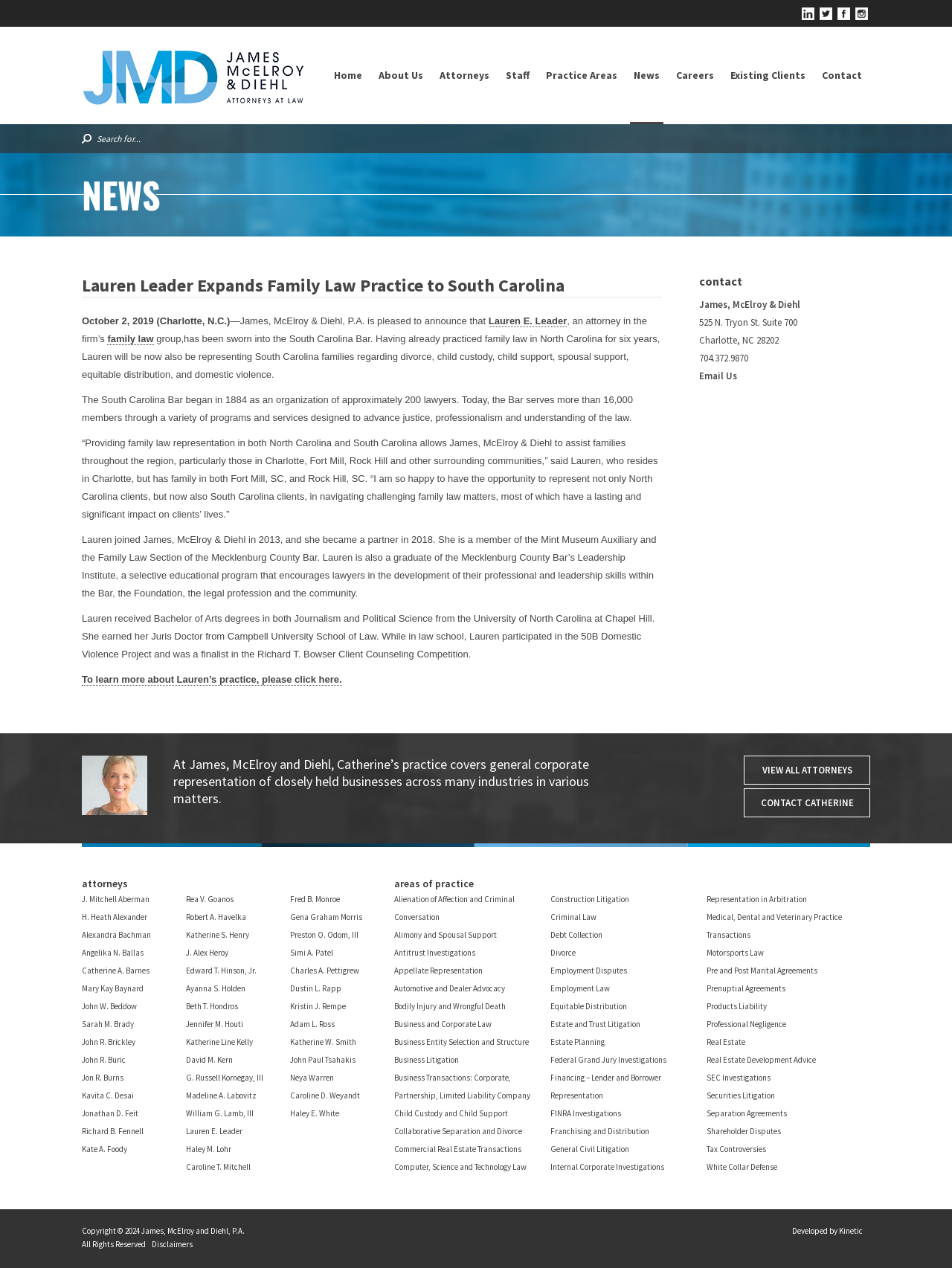Please locate the bounding box coordinates of the element's region that needs to be clicked to follow the instruction: "Learn more about Catherine A. Barnes". The bounding box coordinates should be provided as four float numbers between 0 and 1, i.e., [left, top, right, bottom].

[0.086, 0.596, 0.166, 0.644]